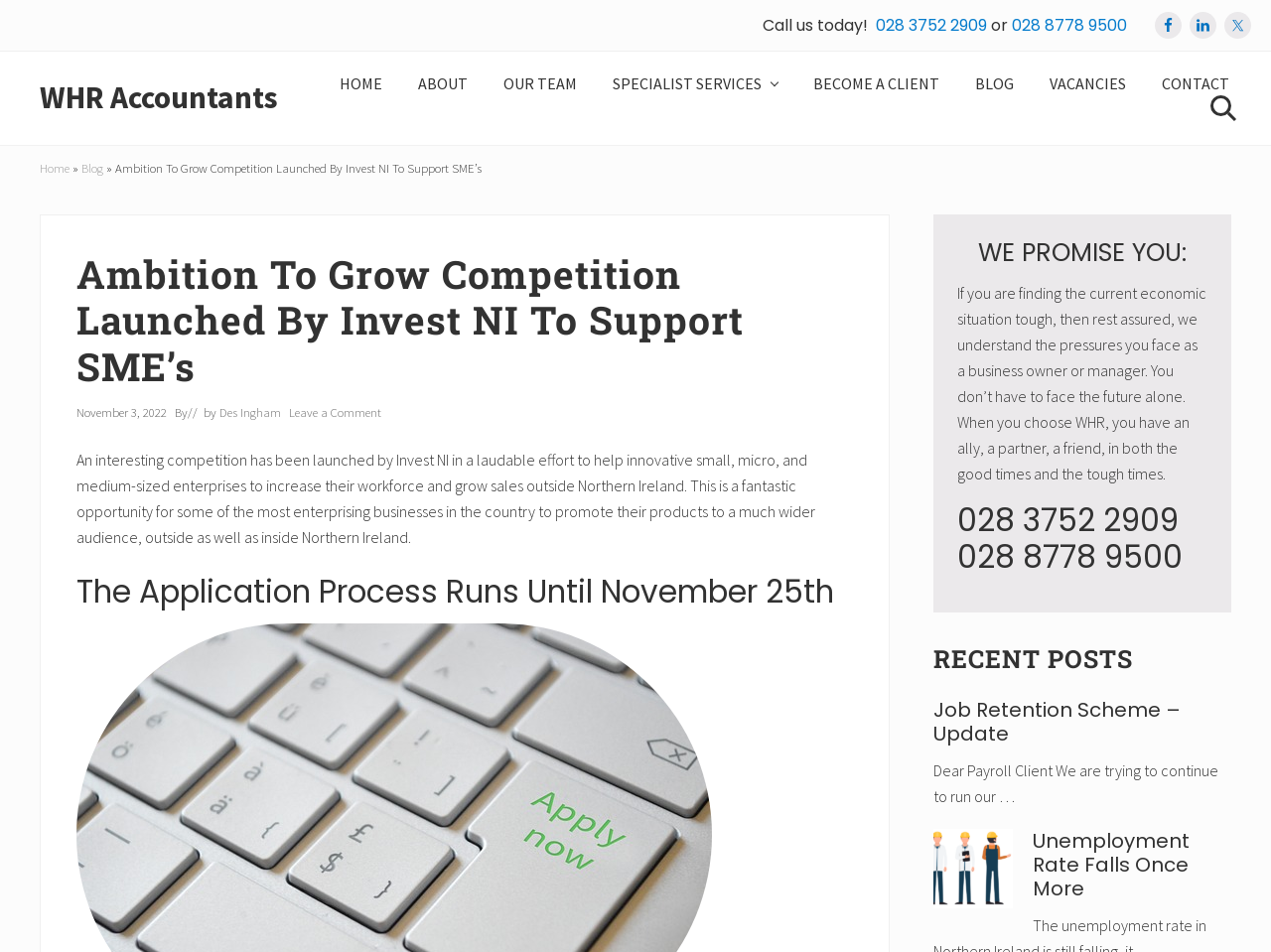Extract the bounding box coordinates for the described element: "Des Ingham". The coordinates should be represented as four float numbers between 0 and 1: [left, top, right, bottom].

[0.173, 0.425, 0.221, 0.441]